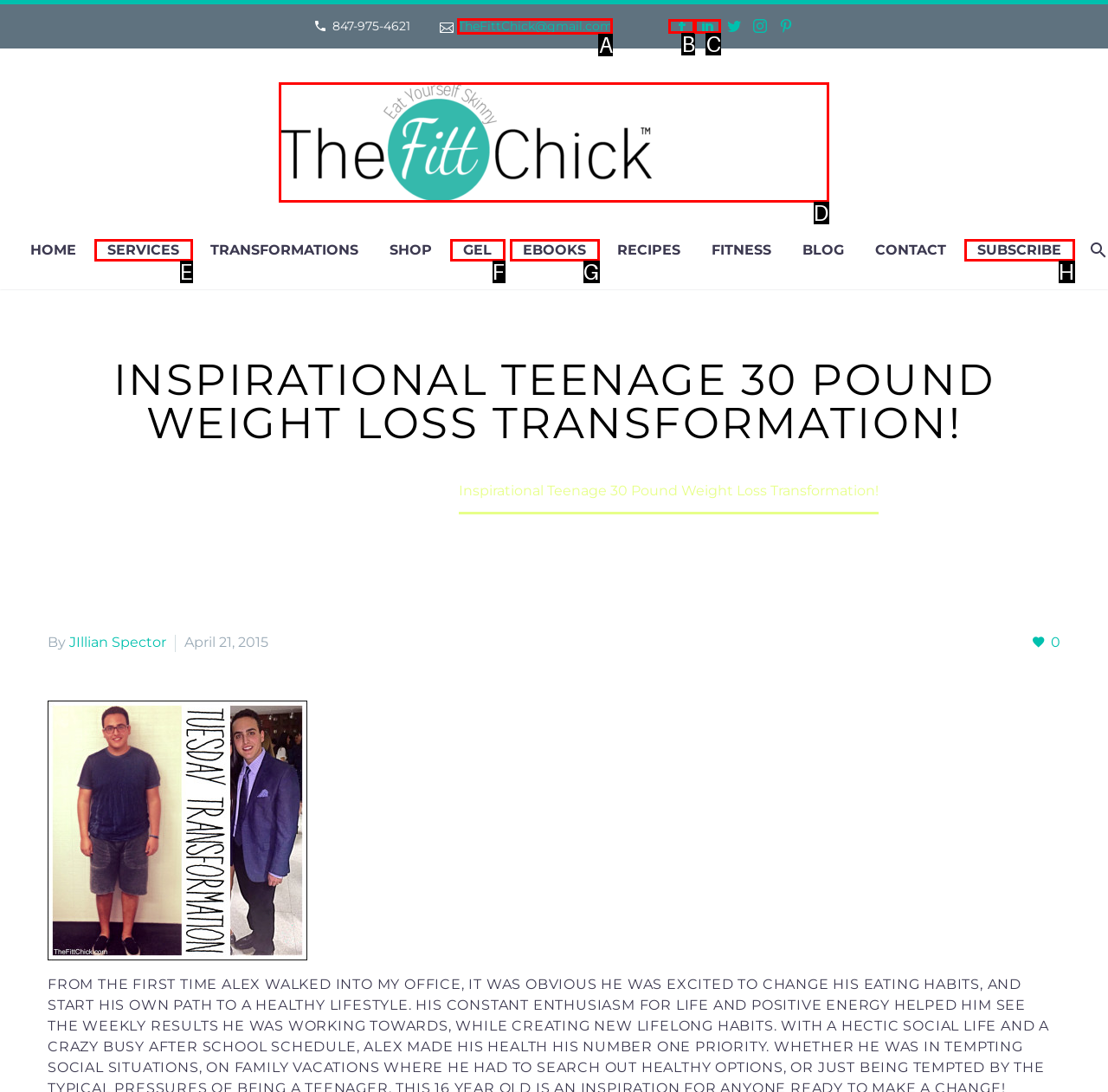Choose the correct UI element to click for this task: View the image of TheFittChick Answer using the letter from the given choices.

D